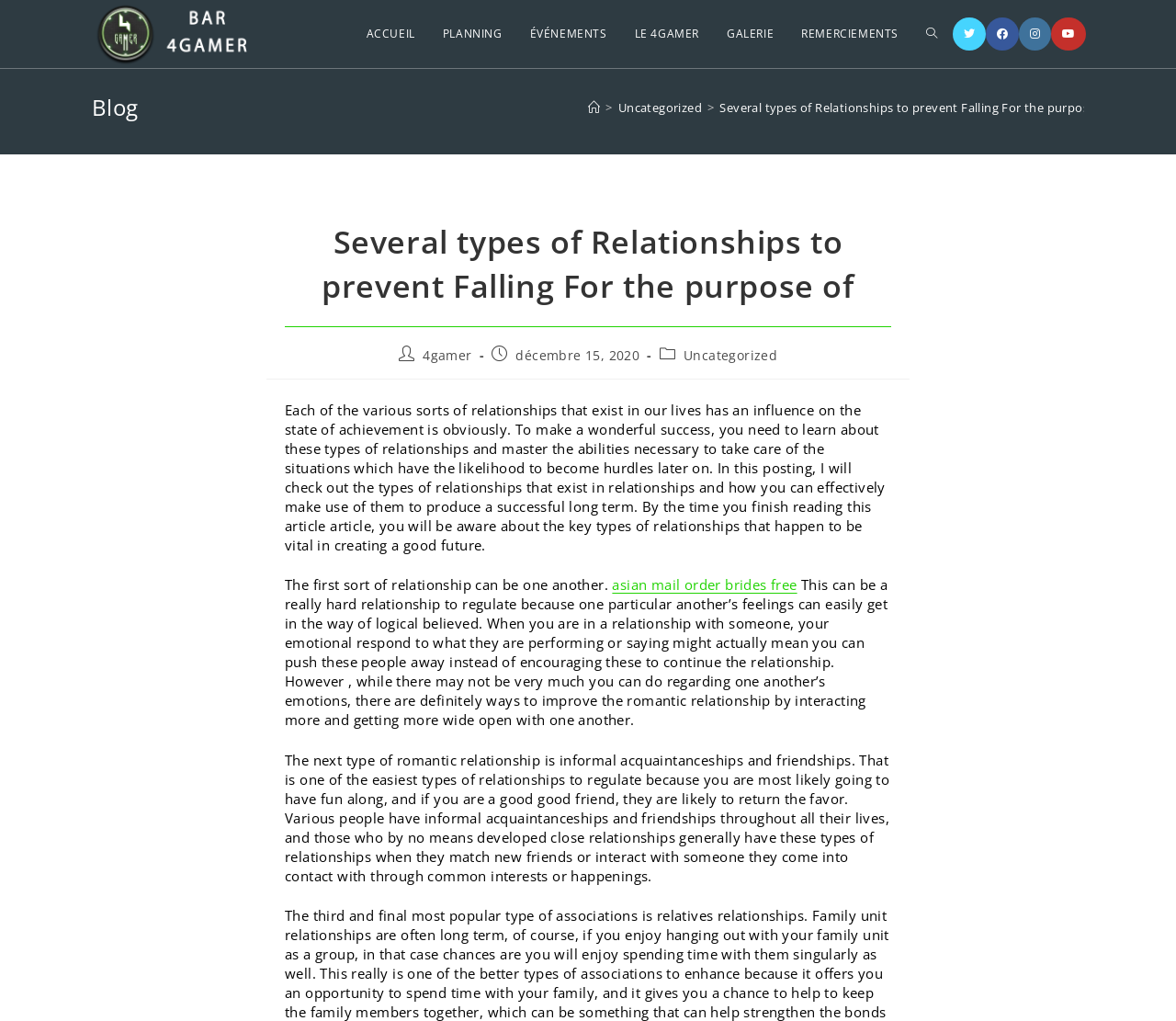What is the category of the current post?
Using the picture, provide a one-word or short phrase answer.

Uncategorized